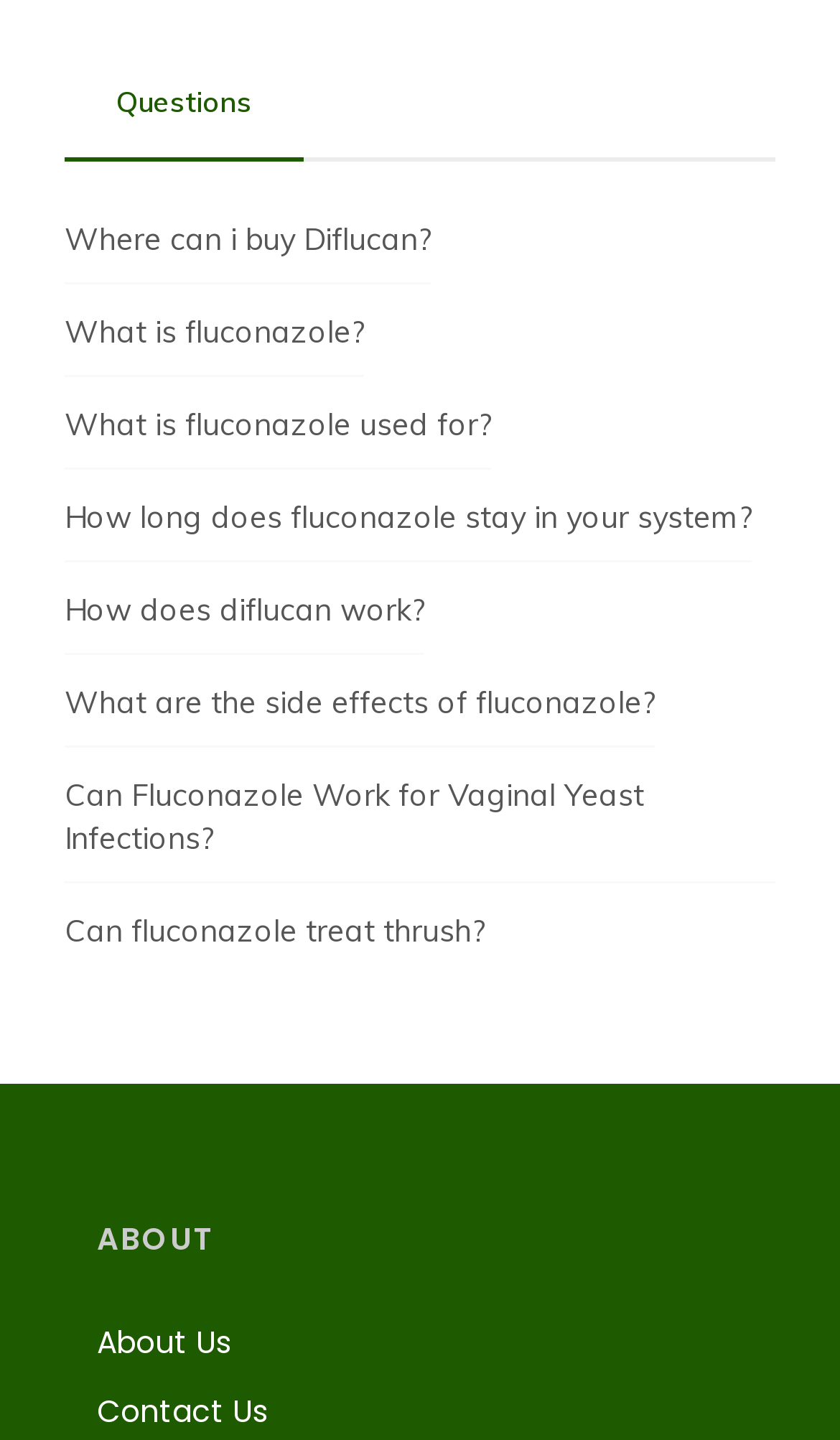What is the second link in the tab 'Questions'?
Based on the visual information, provide a detailed and comprehensive answer.

I examined the tab 'Questions' and found that the second link is 'What is fluconazole?'.